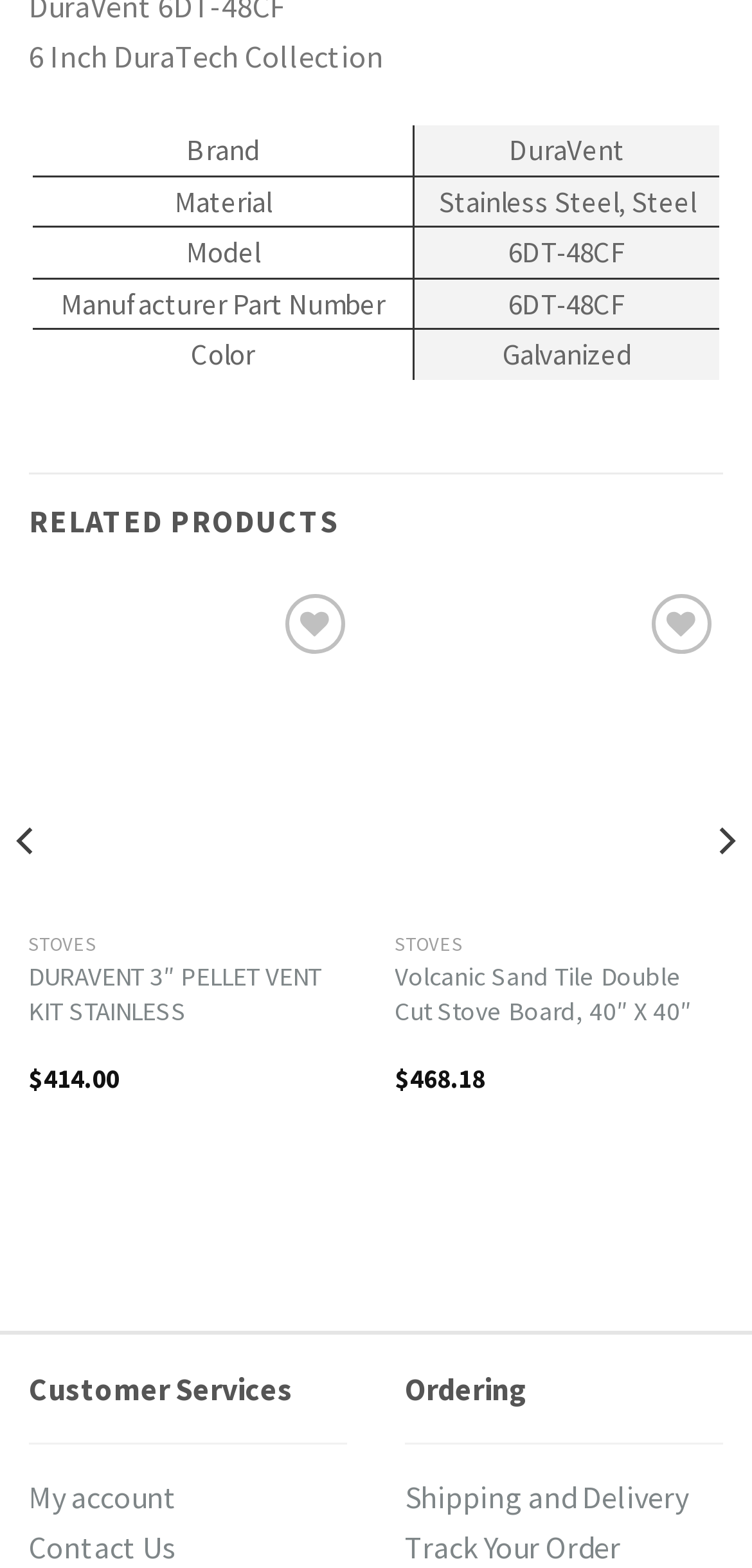Show me the bounding box coordinates of the clickable region to achieve the task as per the instruction: "Add Volcanic Sand Tile Double Cut Stove Board to wishlist".

[0.866, 0.379, 0.945, 0.417]